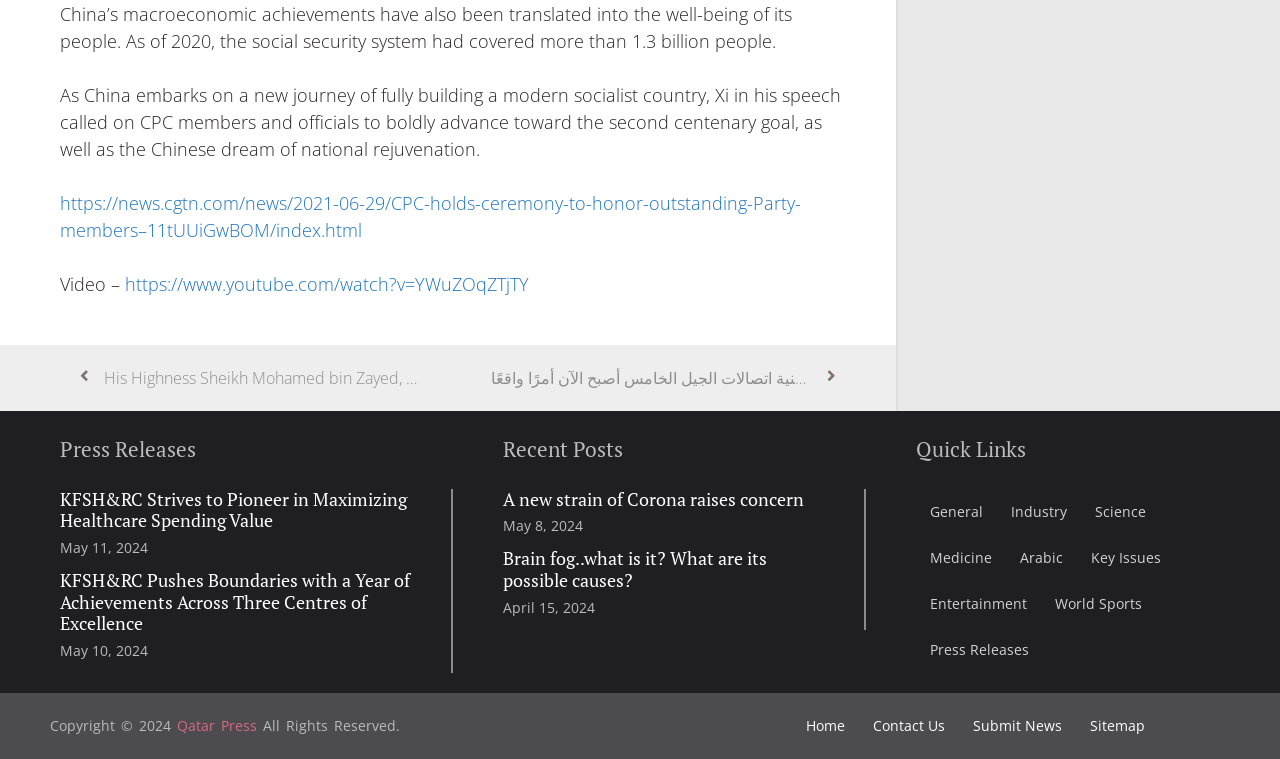Locate the bounding box coordinates of the element's region that should be clicked to carry out the following instruction: "View the article about a new strain of Corona raising concern". The coordinates need to be four float numbers between 0 and 1, i.e., [left, top, right, bottom].

[0.393, 0.644, 0.644, 0.672]